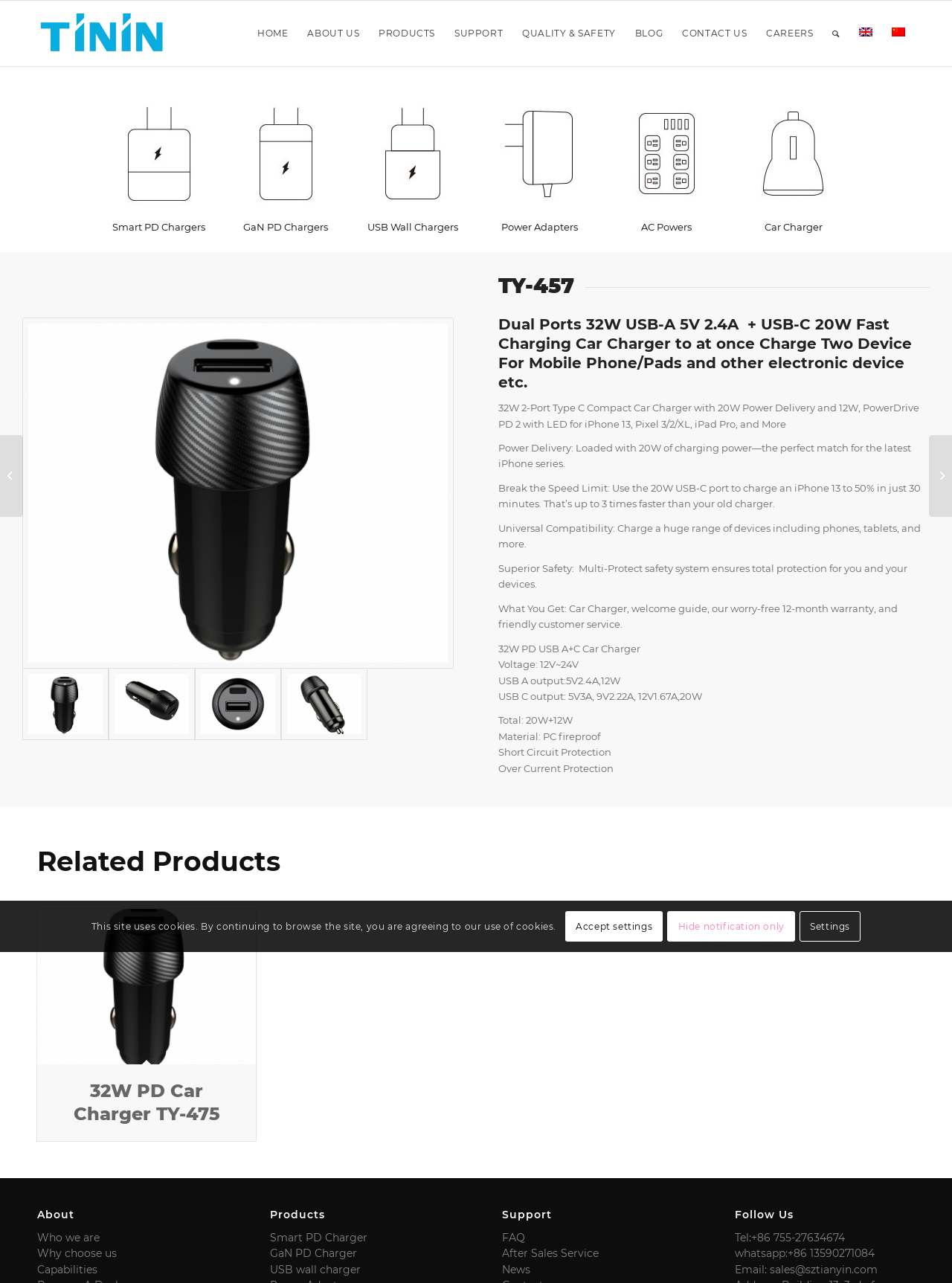Identify the bounding box coordinates of the clickable region necessary to fulfill the following instruction: "Contact the HOA office". The bounding box coordinates should be four float numbers between 0 and 1, i.e., [left, top, right, bottom].

None